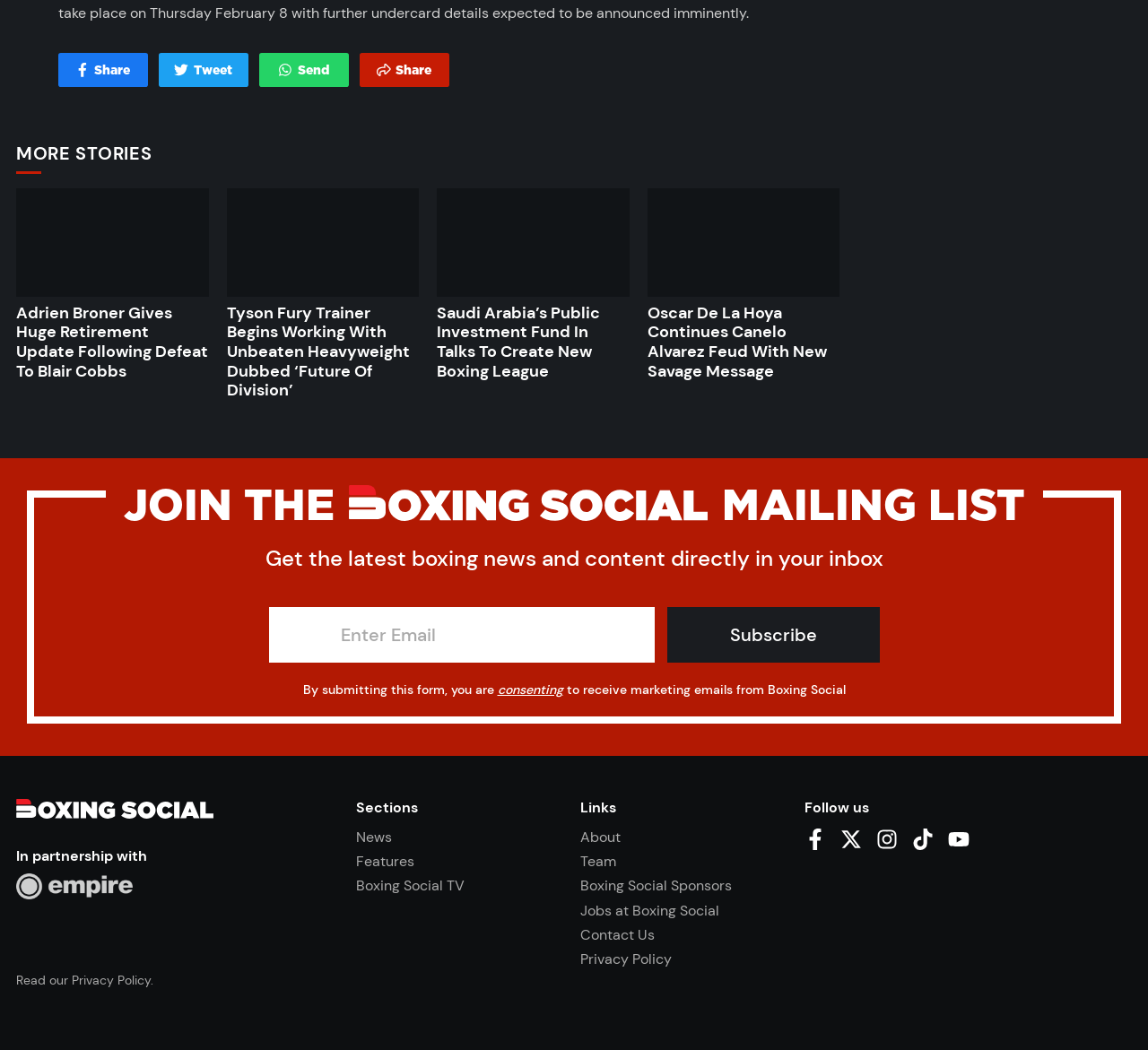Using the information from the screenshot, answer the following question thoroughly:
What is the purpose of the 'Share' button?

The 'Share' button is located near the social media links 'Facebook Share', 'Twitter Tweet', and 'WhatsApp Send', which suggests that it is used to share content on social media platforms.